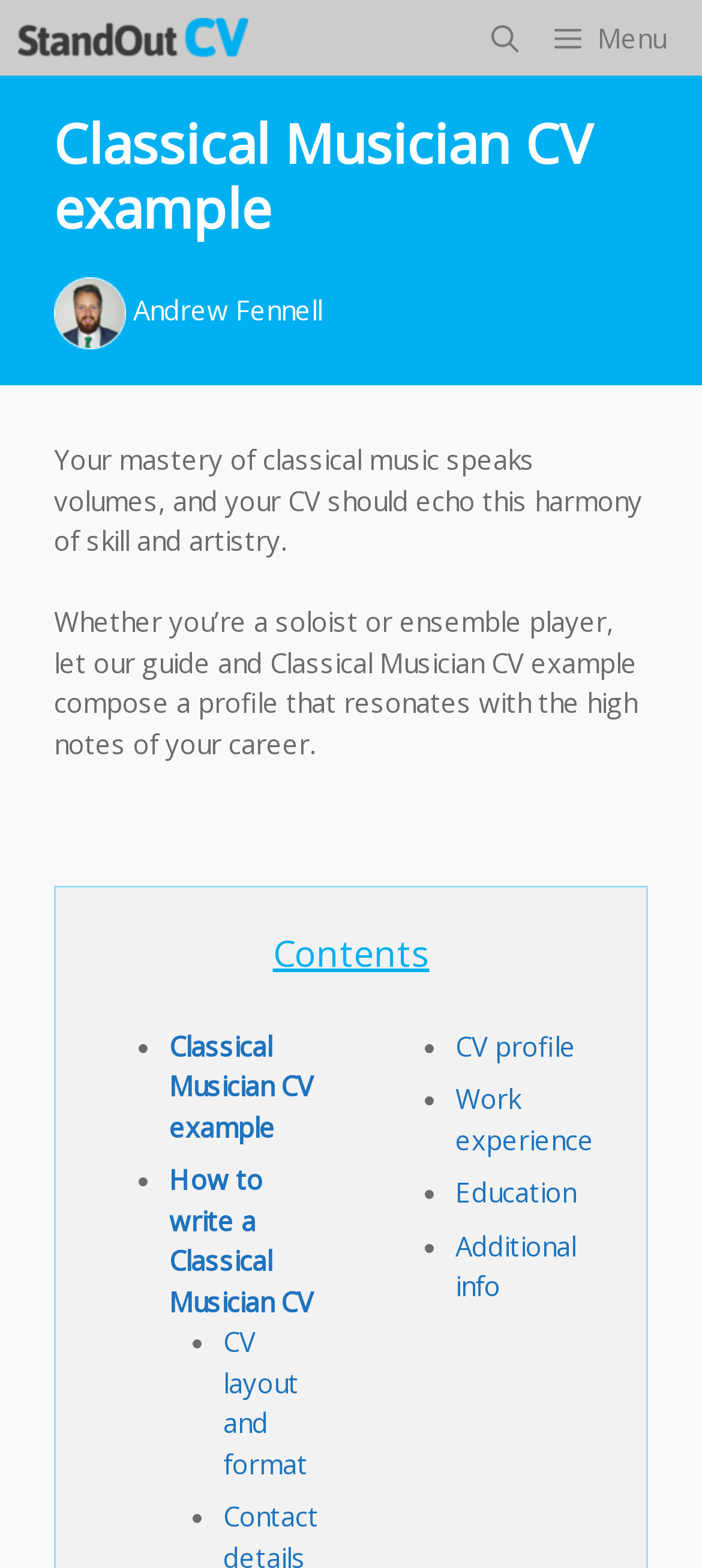Locate the bounding box coordinates of the element you need to click to accomplish the task described by this instruction: "View Classical Musician CV example".

[0.241, 0.655, 0.446, 0.73]